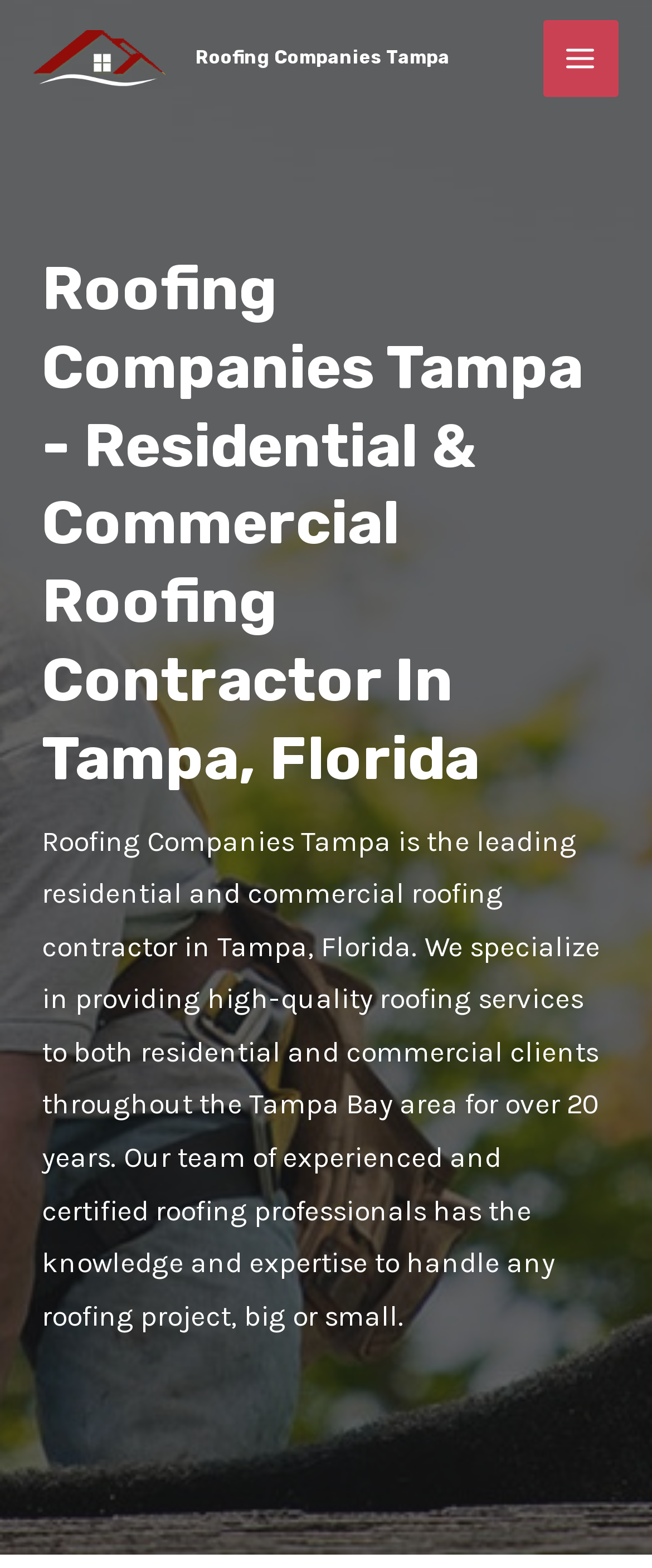Where is the company based?
Ensure your answer is thorough and detailed.

The company's location is mentioned in the StaticText element, which states that the company is a residential and commercial roofing contractor in Tampa, Florida.